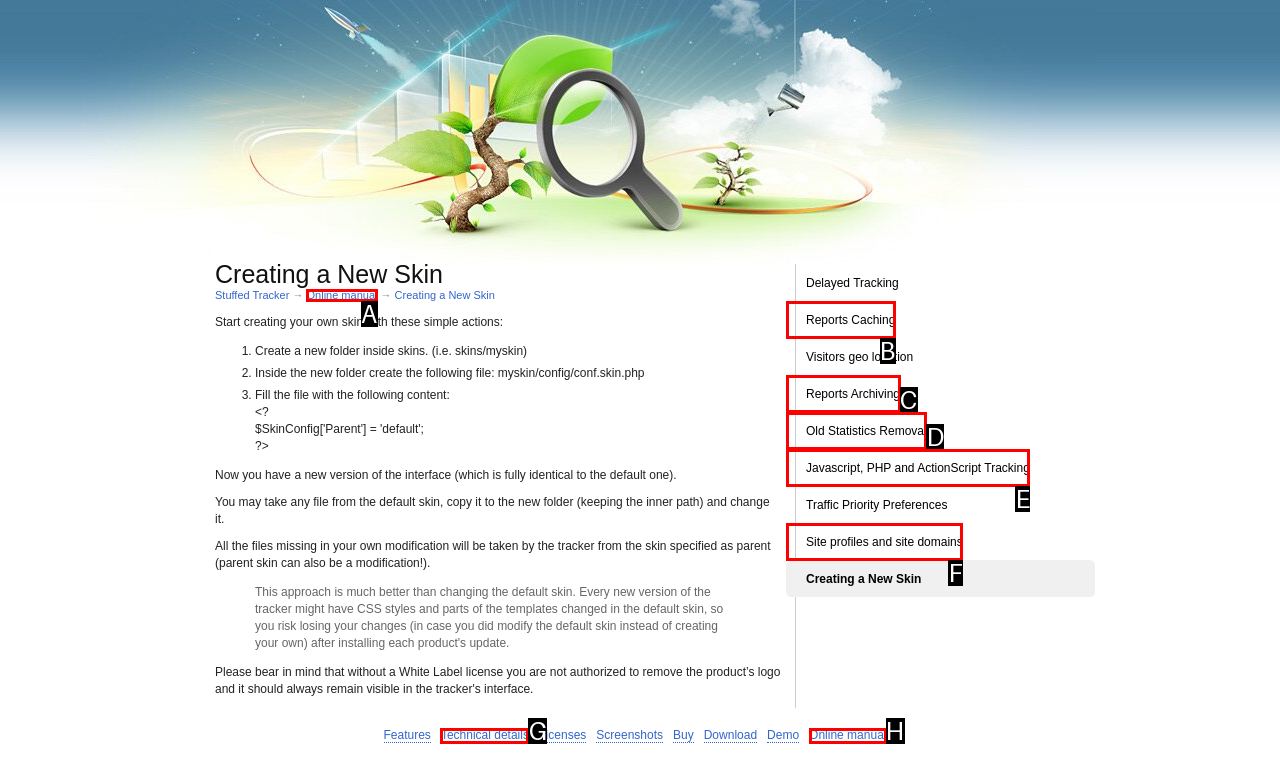Identify the option that corresponds to the description: Old Statistics Removal 
Provide the letter of the matching option from the available choices directly.

D